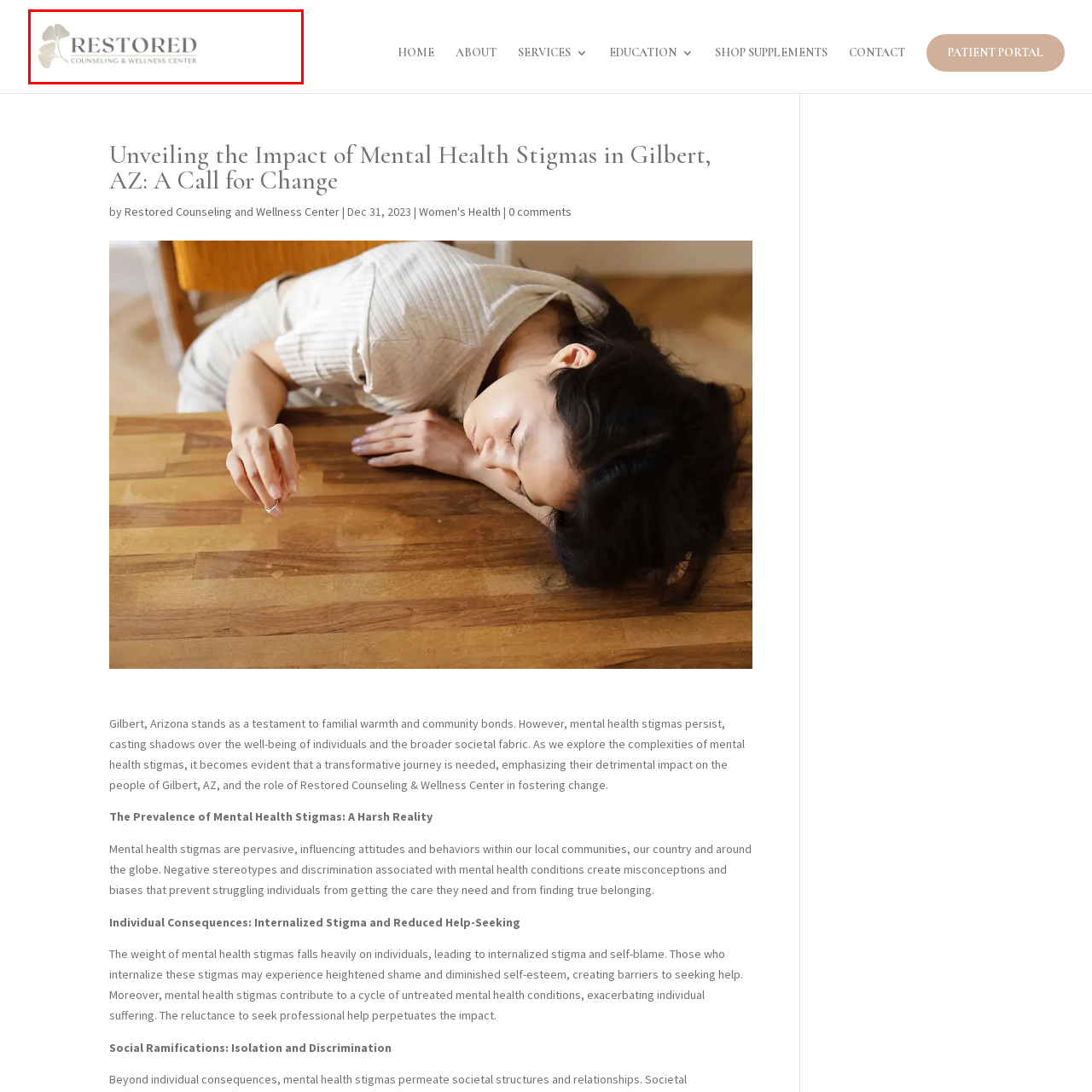Look at the image inside the red box and answer the question with a single word or phrase:
Where is the center located?

Gilbert, AZ